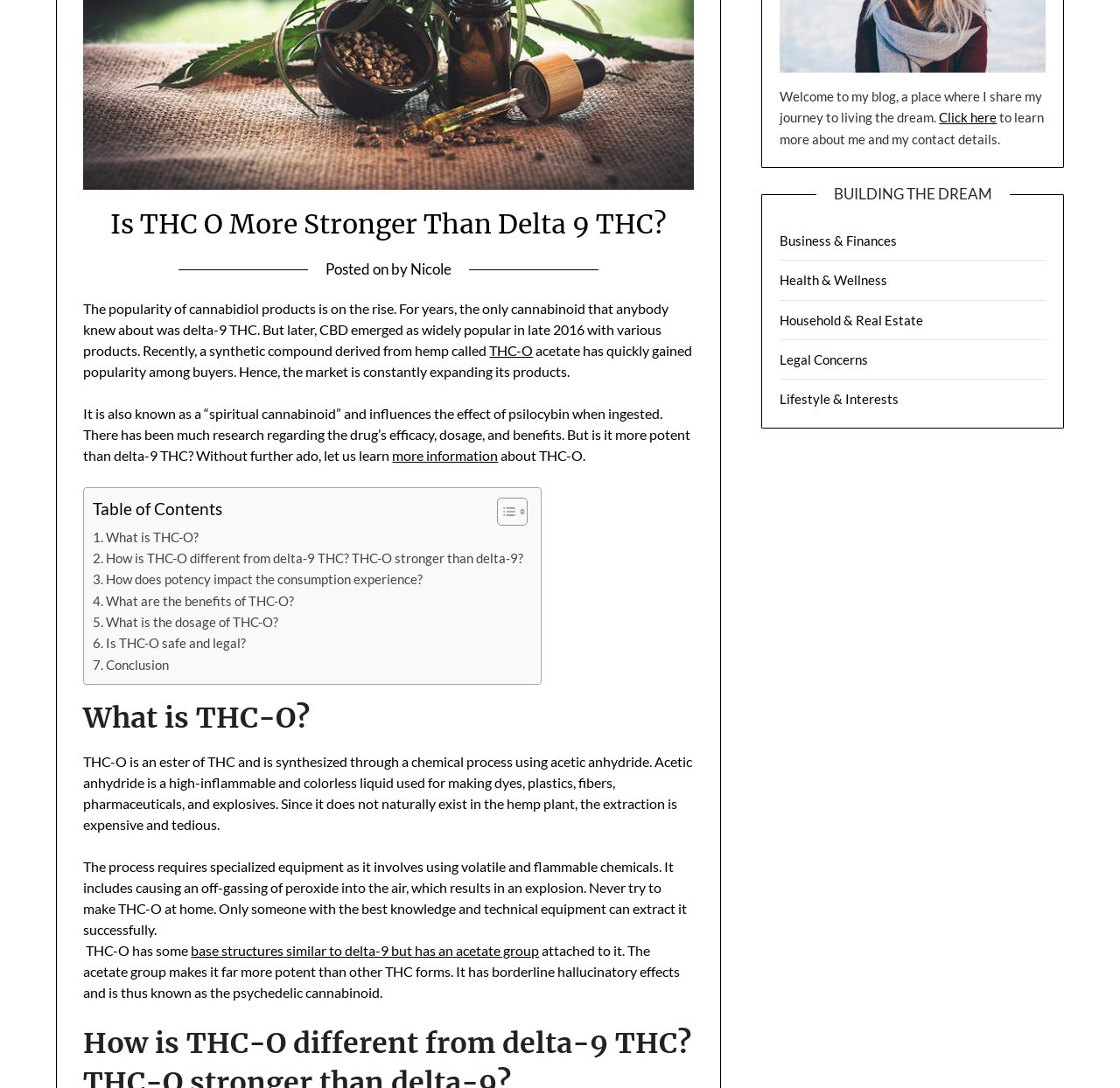Locate the bounding box of the user interface element based on this description: "more information".

[0.35, 0.411, 0.445, 0.426]